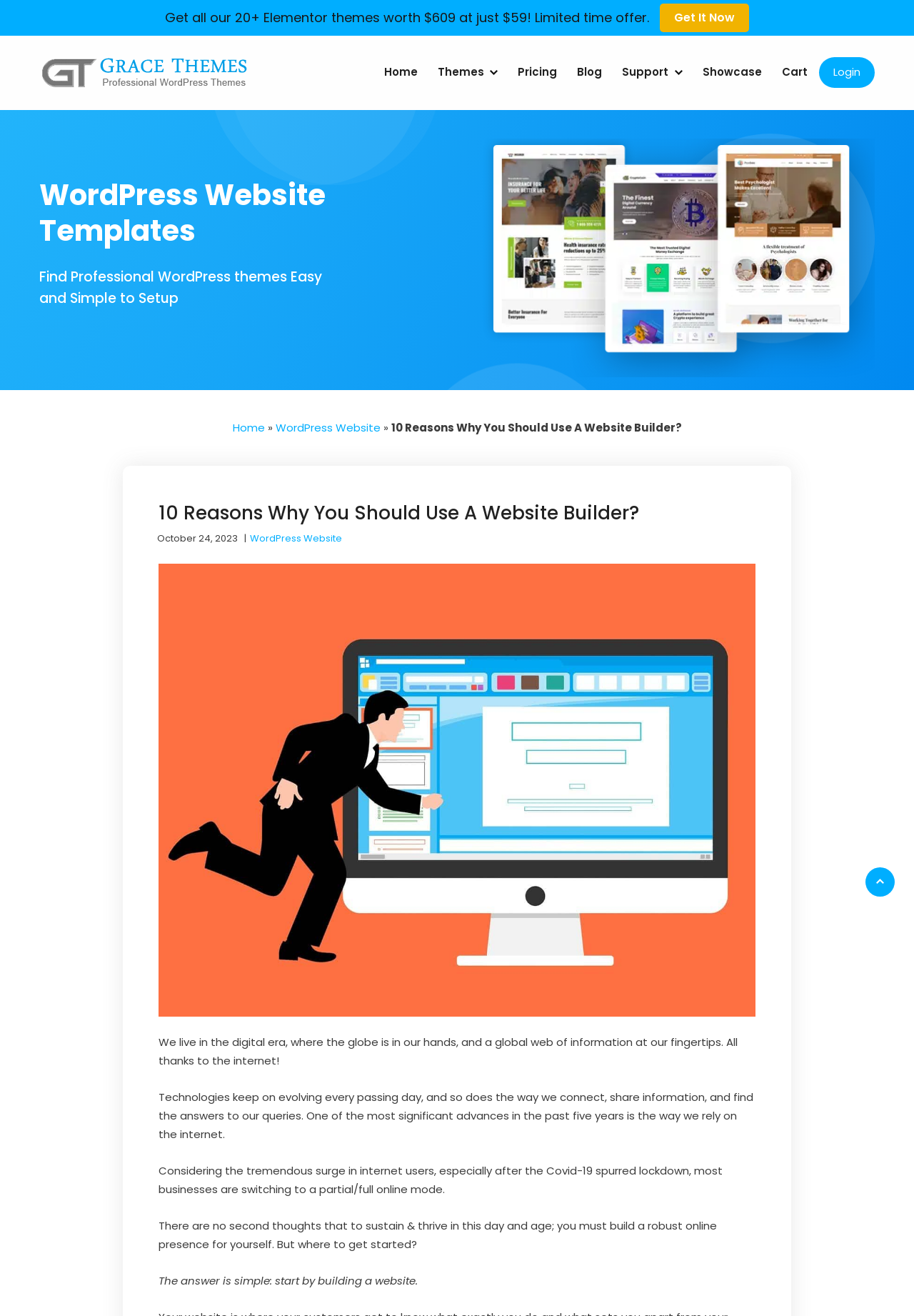Please identify the coordinates of the bounding box that should be clicked to fulfill this instruction: "View the showcase".

[0.759, 0.027, 0.843, 0.083]